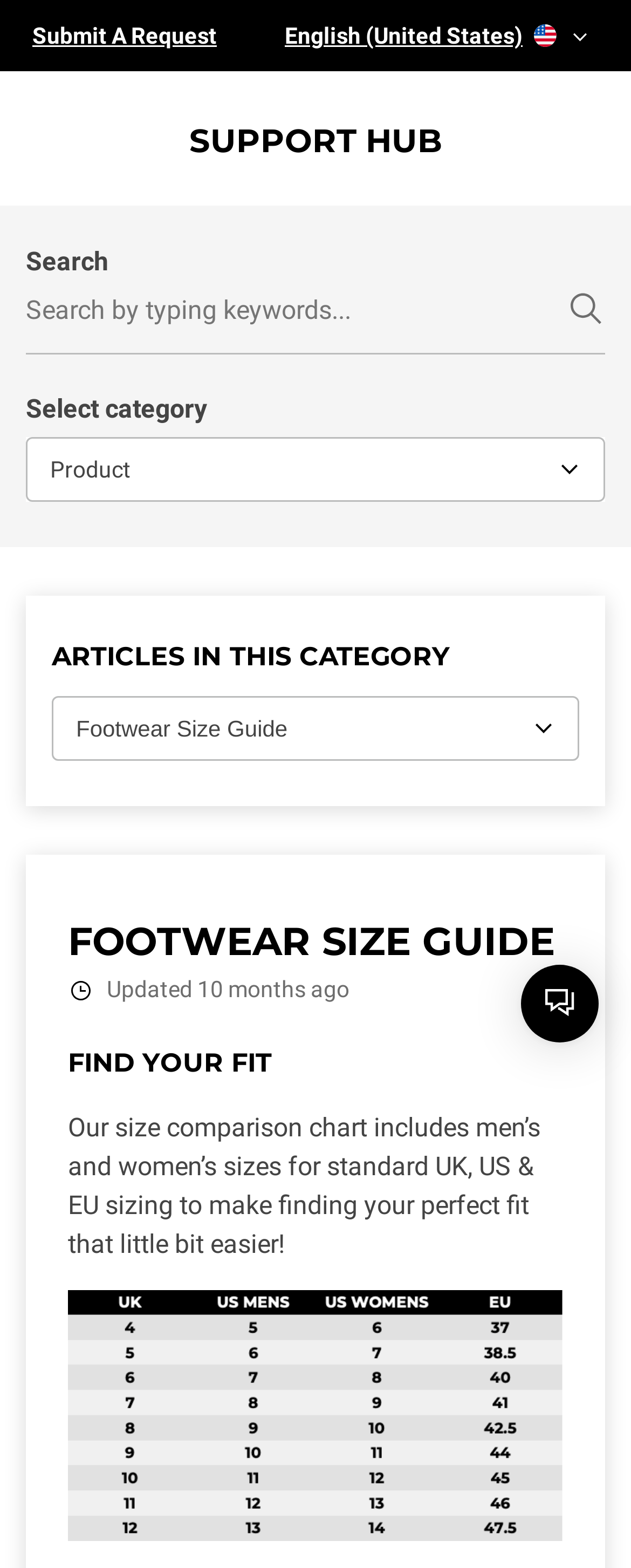Use a single word or phrase to respond to the question:
What is the current language selection?

English (United States)